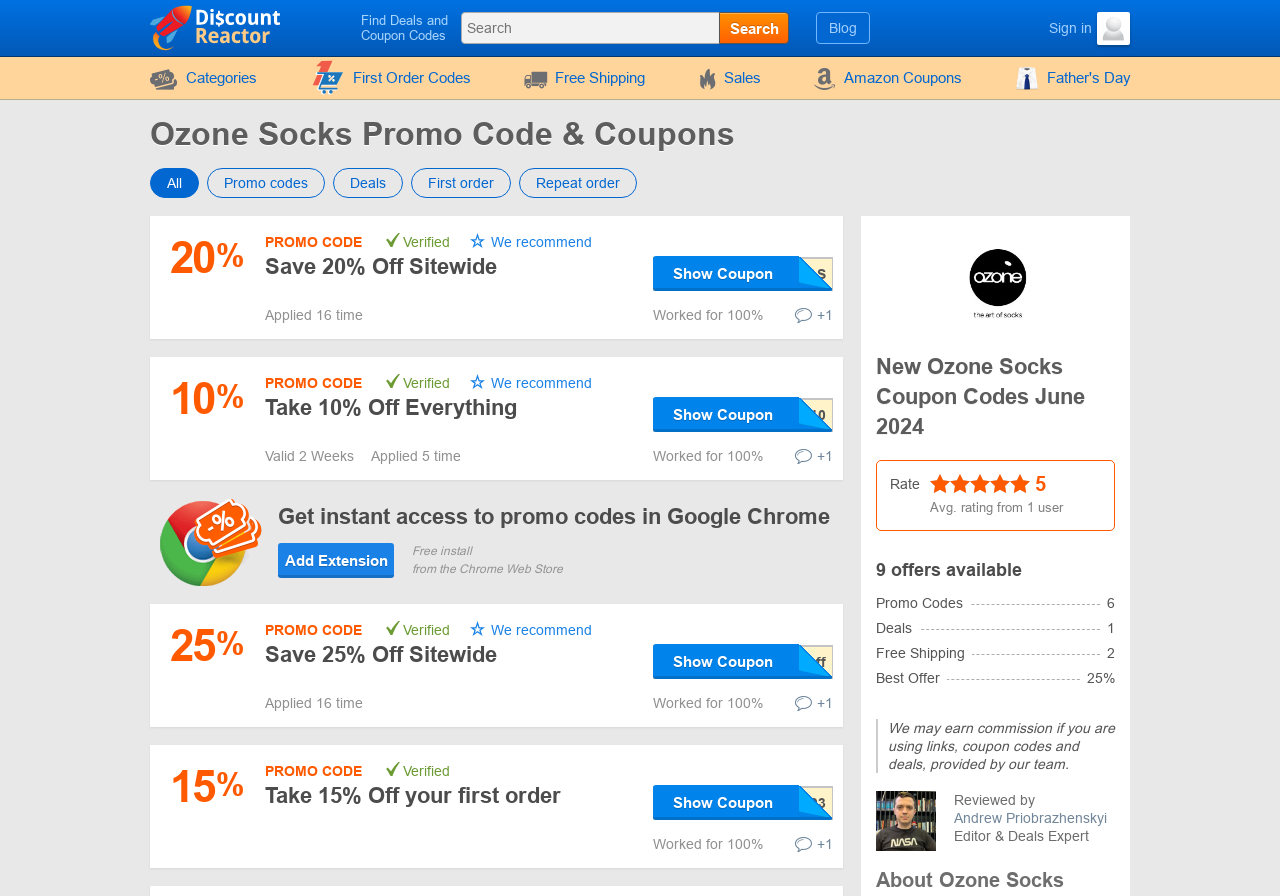Give the bounding box coordinates for the element described by: "parent_node: Search placeholder="Search"".

[0.36, 0.013, 0.563, 0.049]